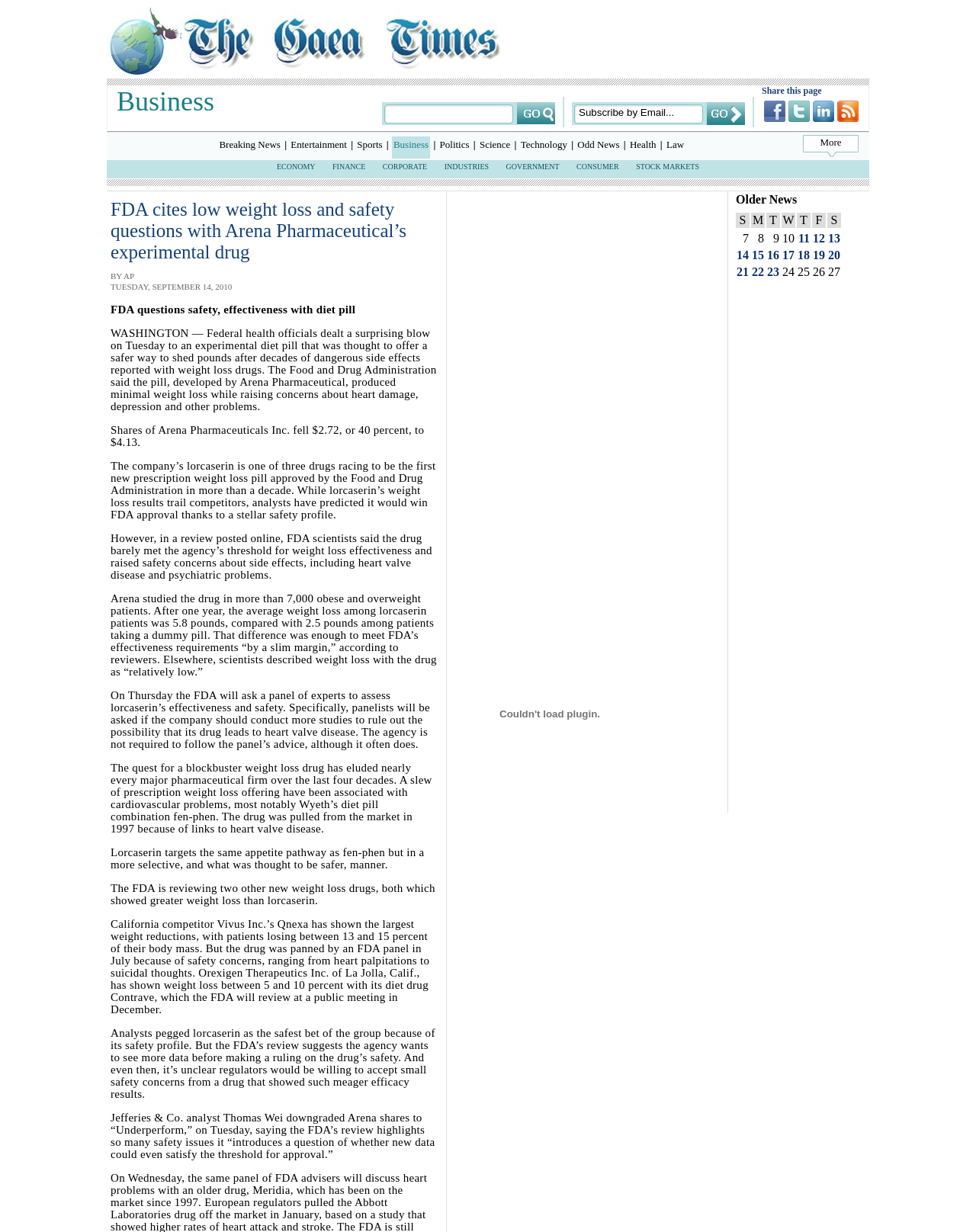Kindly provide the bounding box coordinates of the section you need to click on to fulfill the given instruction: "Check older news".

[0.754, 0.157, 0.862, 0.171]